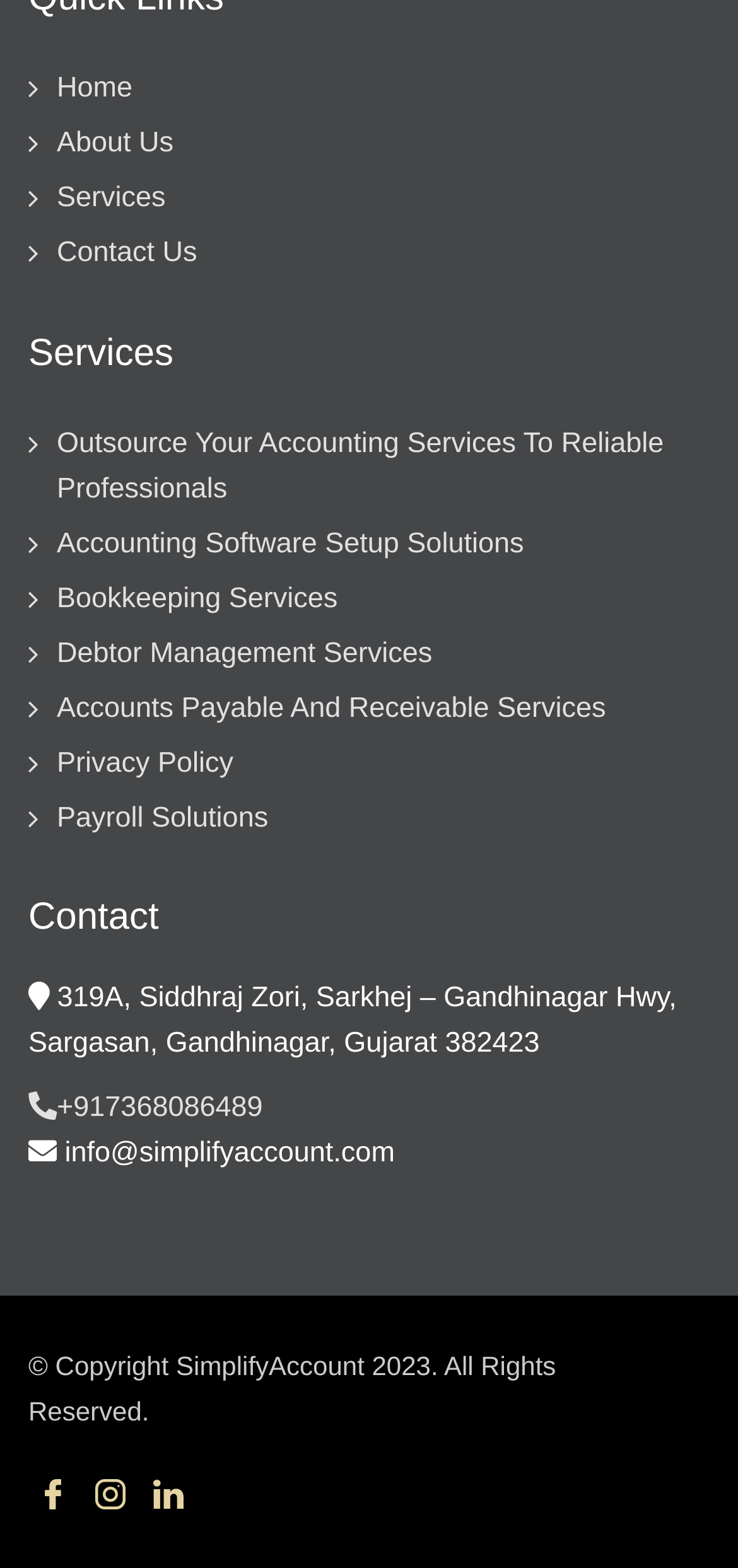Can you find the bounding box coordinates for the element to click on to achieve the instruction: "send email to info@simplifyaccount.com"?

[0.038, 0.725, 0.535, 0.746]